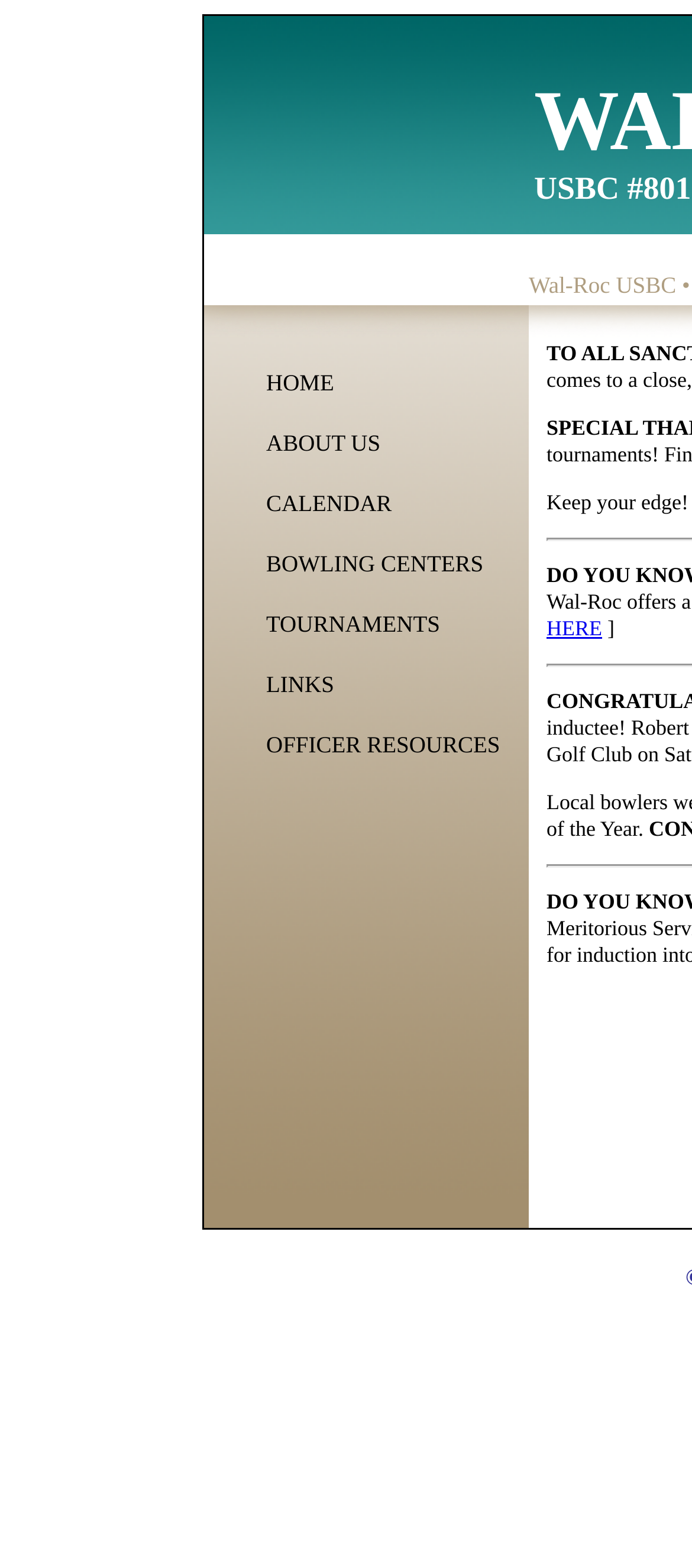What is the vertical position of the 'BOWLING CENTERS' link?
Using the image as a reference, answer with just one word or a short phrase.

0.351